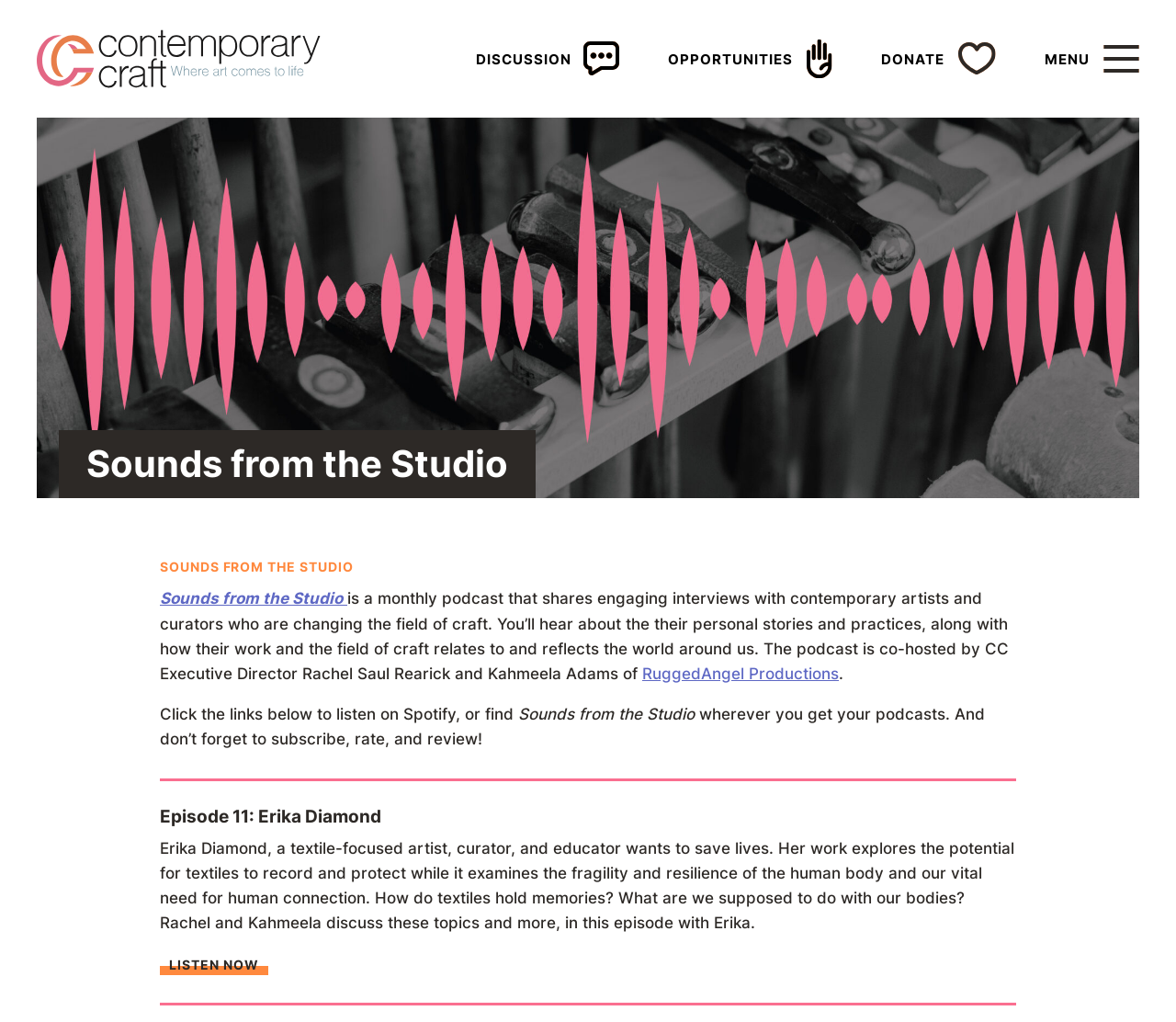Provide a one-word or short-phrase response to the question:
Who are the co-hosts of the podcast?

Rachel Saul Rearick and Kahmeela Adams